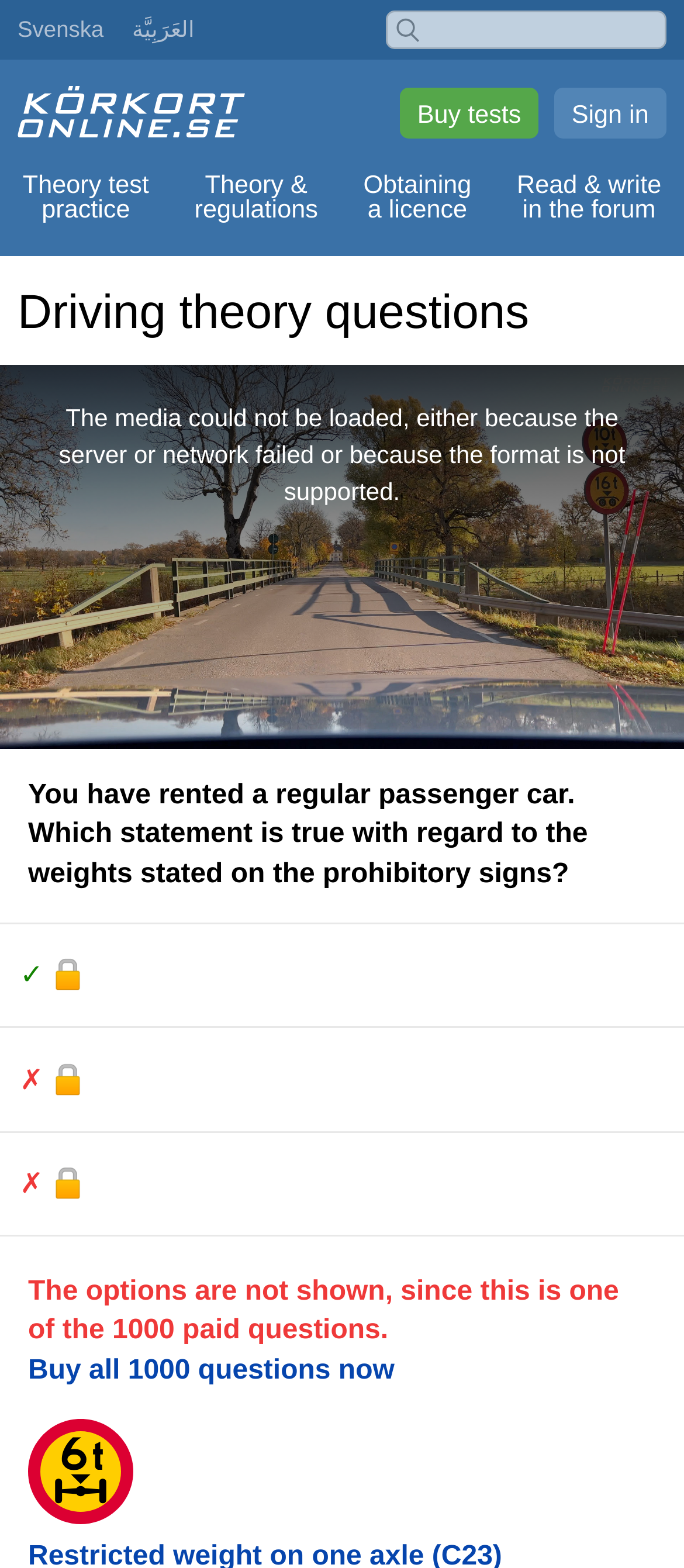Bounding box coordinates are specified in the format (top-left x, top-left y, bottom-right x, bottom-right y). All values are floating point numbers bounded between 0 and 1. Please provide the bounding box coordinate of the region this sentence describes: alt="LORD'S REVIVAL MINISTRIES (LORM)"

None